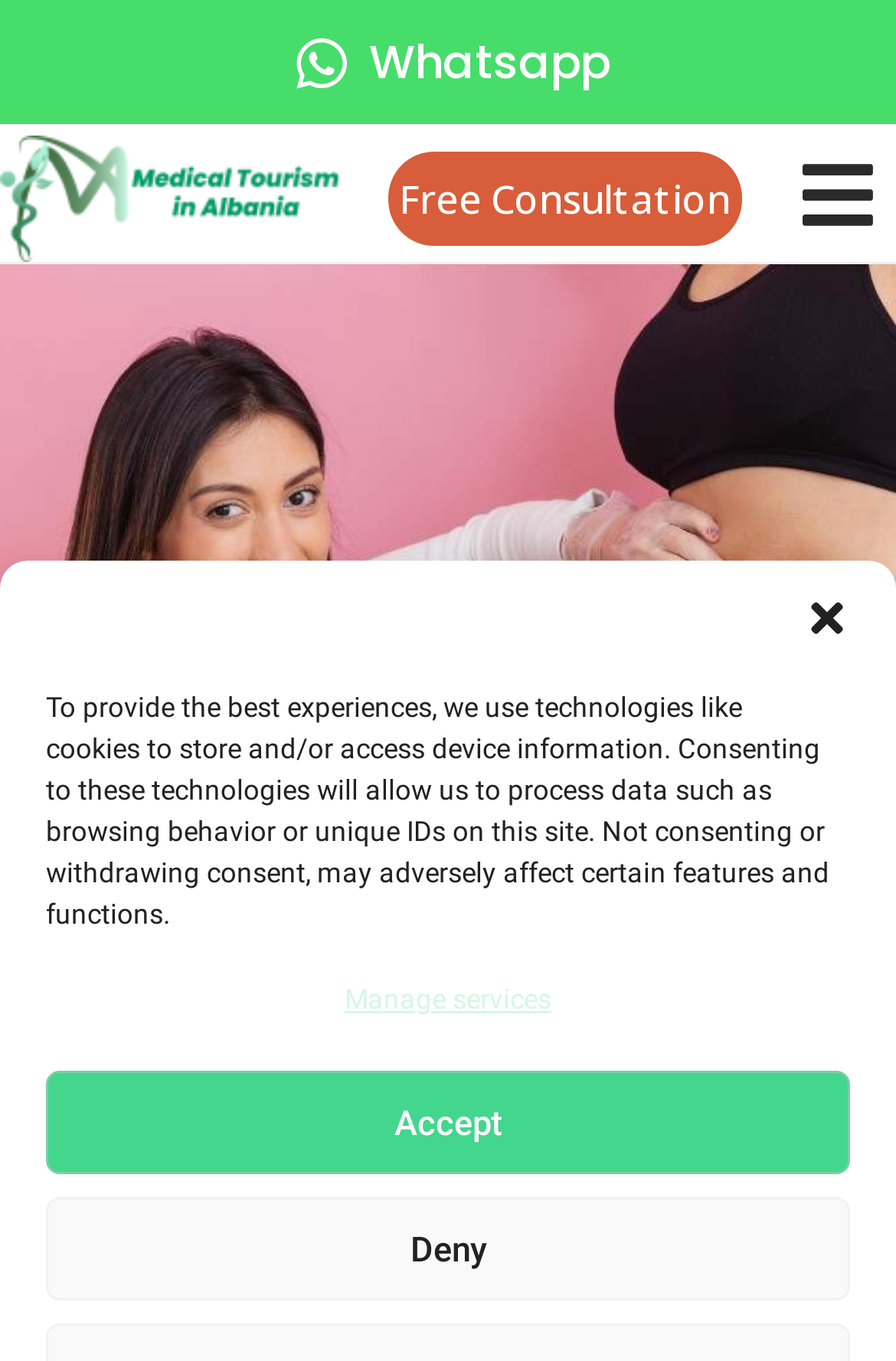Using the element description aria-label="Search" title="Search", predict the bounding box coordinates for the UI element. Provide the coordinates in (top-left x, top-left y, bottom-right x, bottom-right y) format with values ranging from 0 to 1.

None